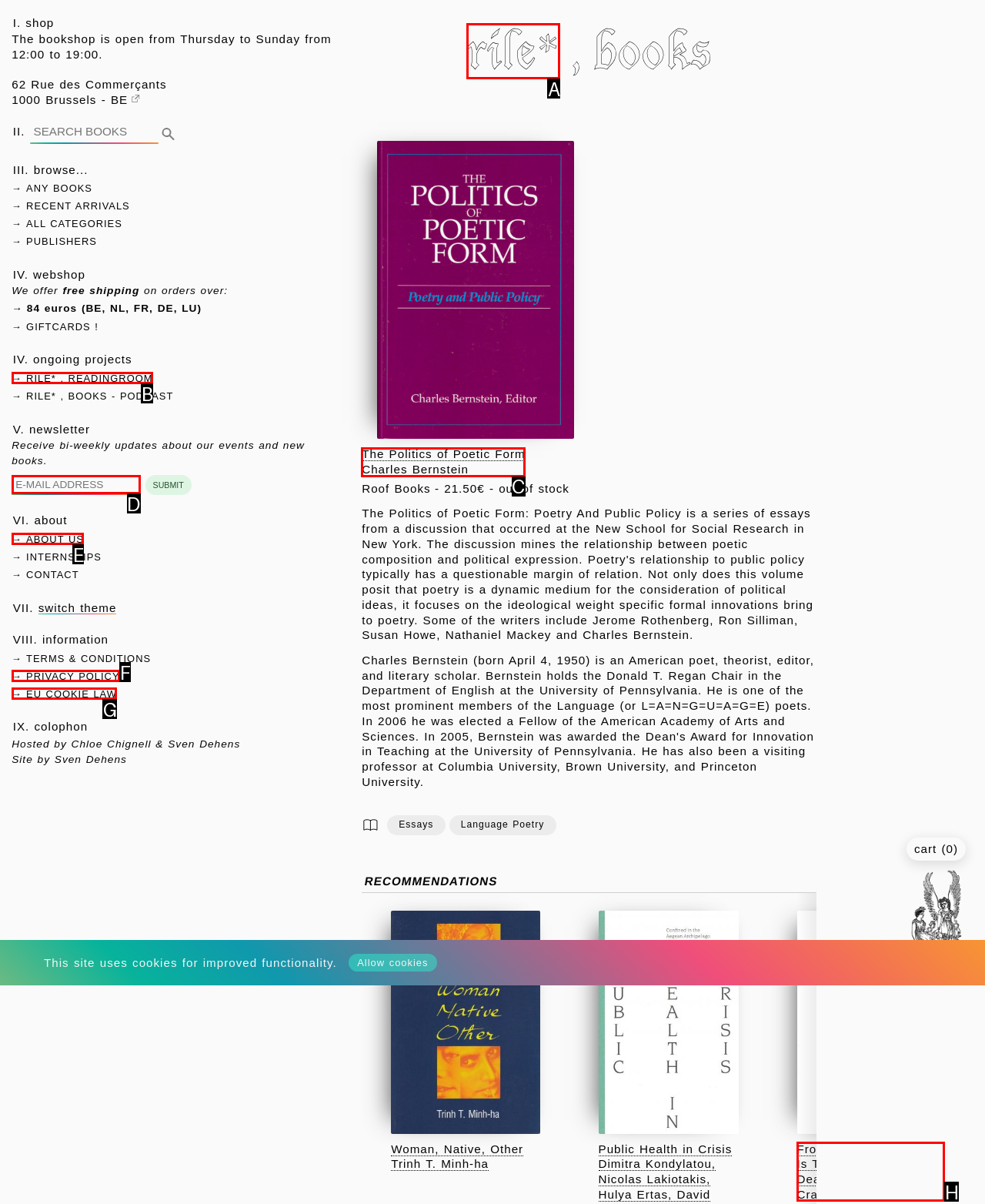Point out the correct UI element to click to carry out this instruction: View book details
Answer with the letter of the chosen option from the provided choices directly.

C